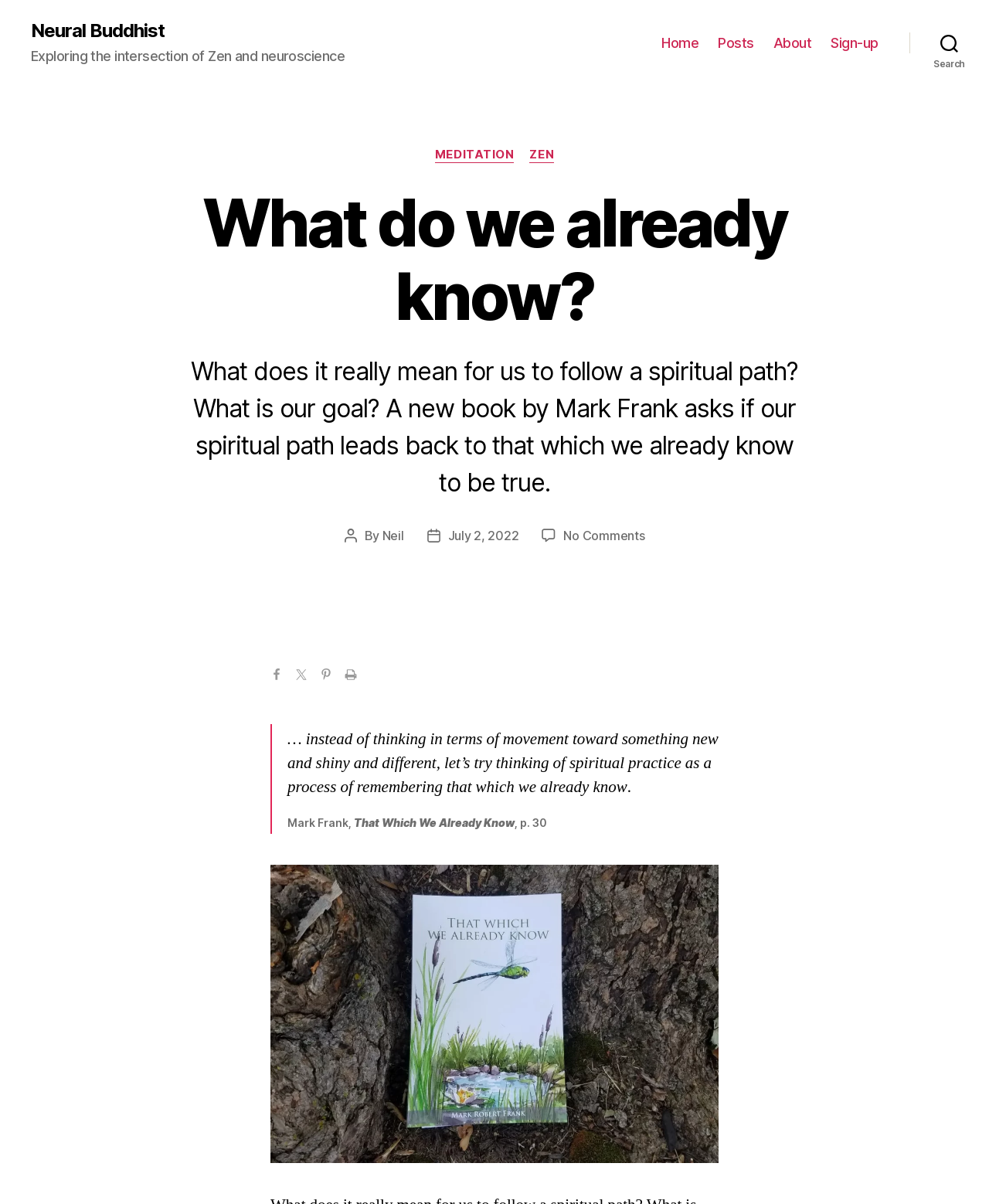Please find the bounding box coordinates of the element that needs to be clicked to perform the following instruction: "Read the post by Neil". The bounding box coordinates should be four float numbers between 0 and 1, represented as [left, top, right, bottom].

[0.387, 0.438, 0.408, 0.451]